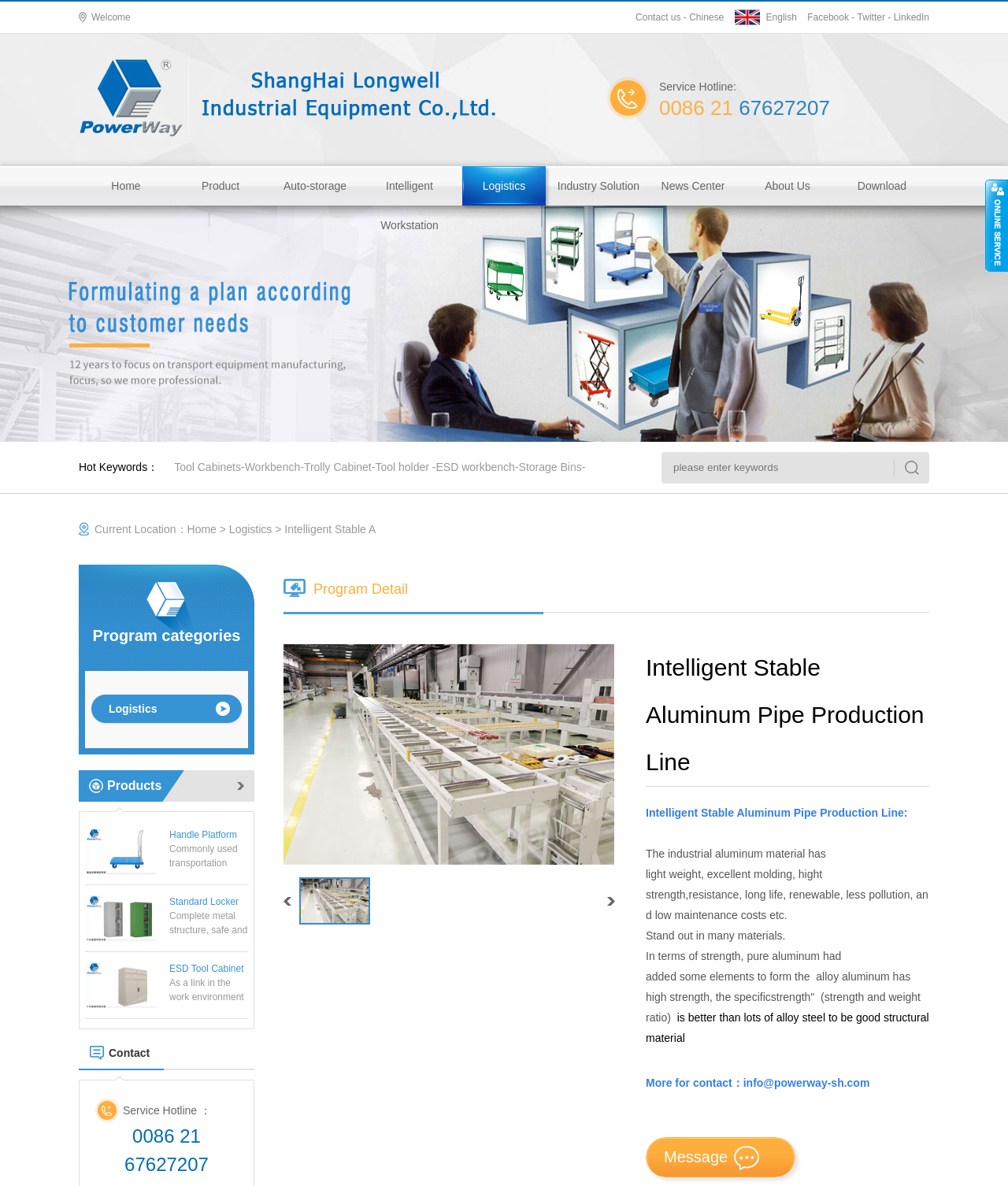What is the product category?
Based on the image, please offer an in-depth response to the question.

I found the product category by looking at the main content of the webpage, where it says 'Intelligent Stable Aluminum Pipe Production Line' as the title of the product.